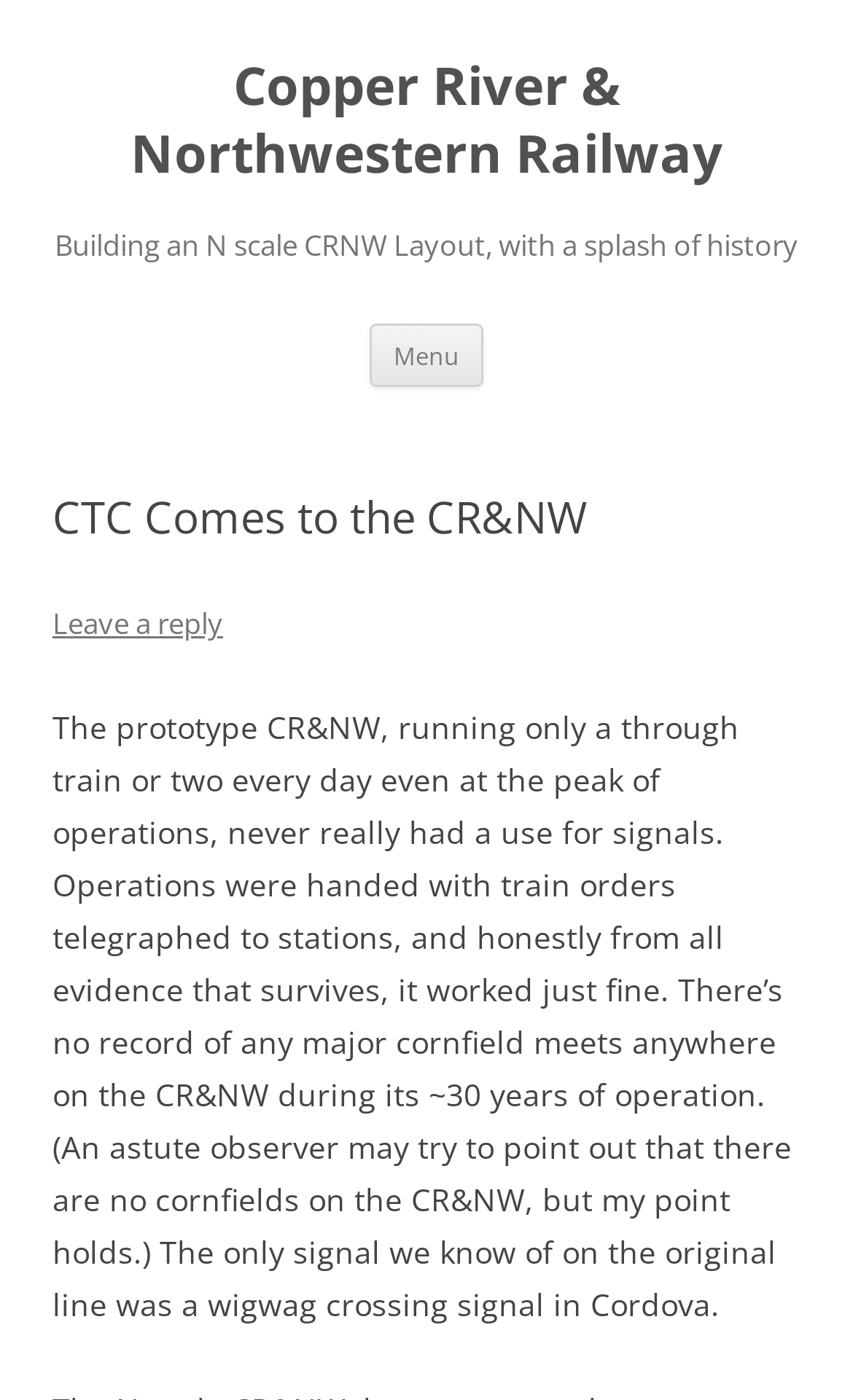What is the name of the railway?
Examine the image and give a concise answer in one word or a short phrase.

Copper River & Northwestern Railway